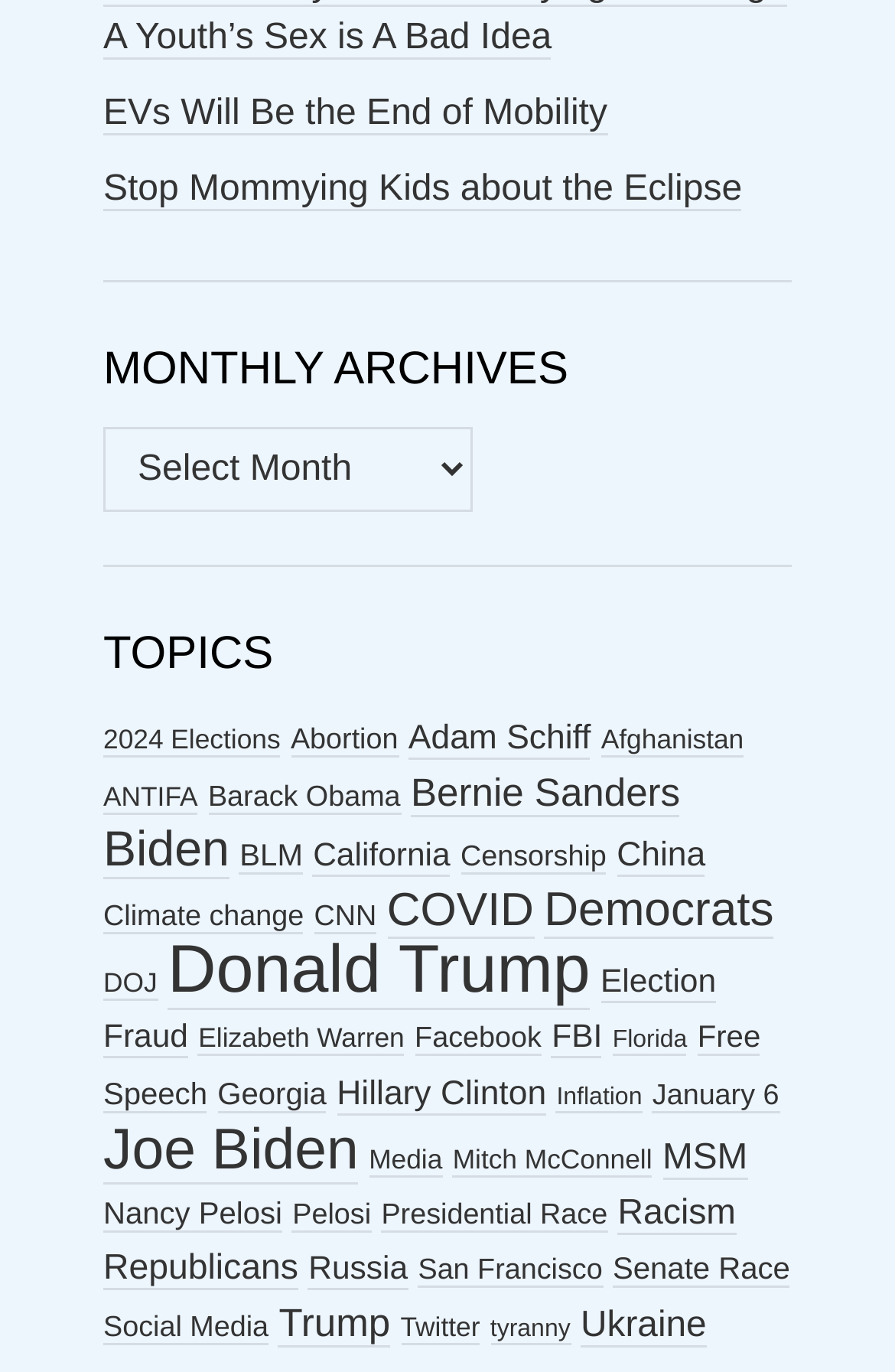Please provide the bounding box coordinates for the element that needs to be clicked to perform the instruction: "Explore topics related to 'Donald Trump'". The coordinates must consist of four float numbers between 0 and 1, formatted as [left, top, right, bottom].

[0.187, 0.68, 0.659, 0.737]